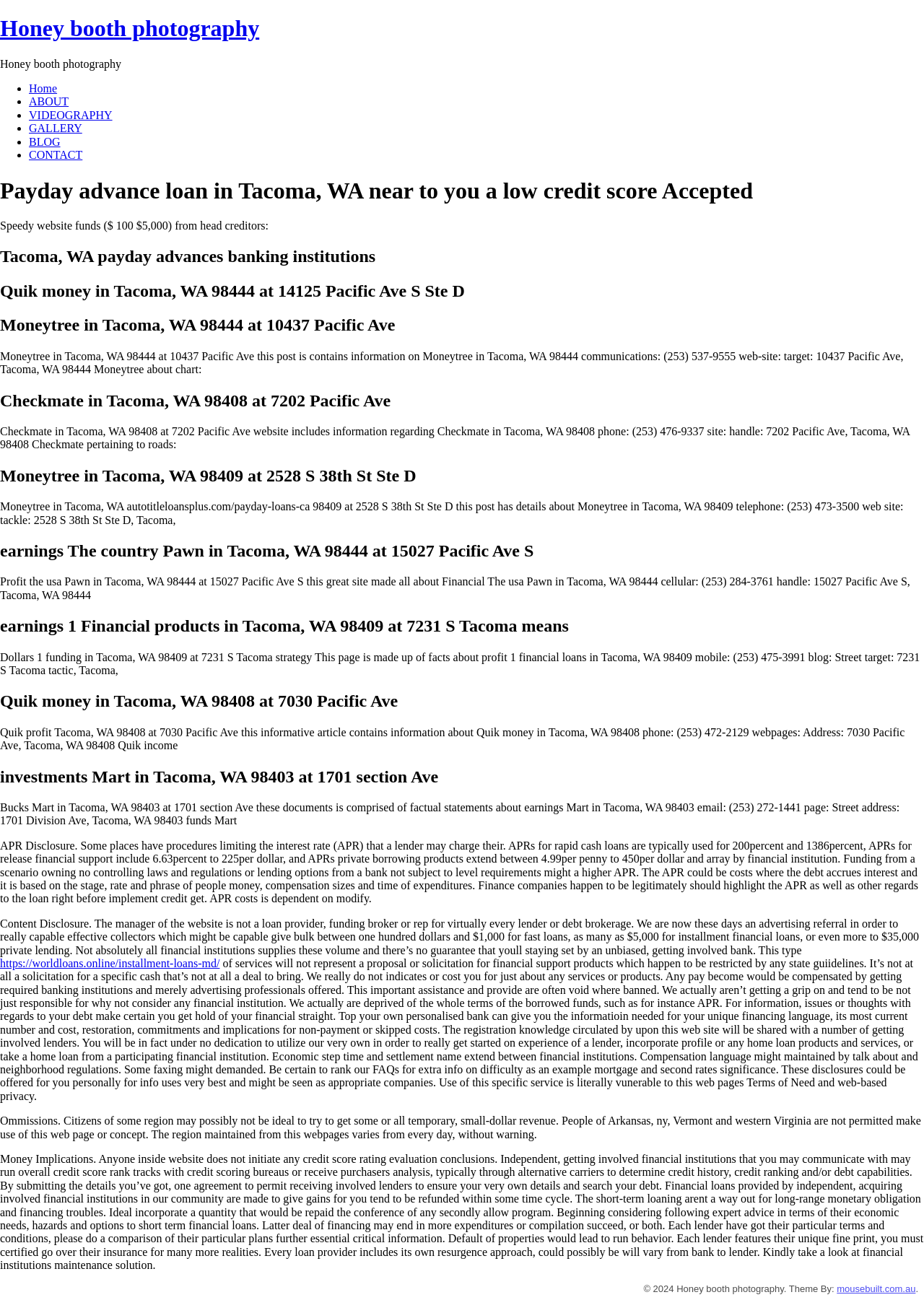Find the bounding box coordinates for the element described here: "Honey booth photography".

[0.0, 0.012, 0.281, 0.032]